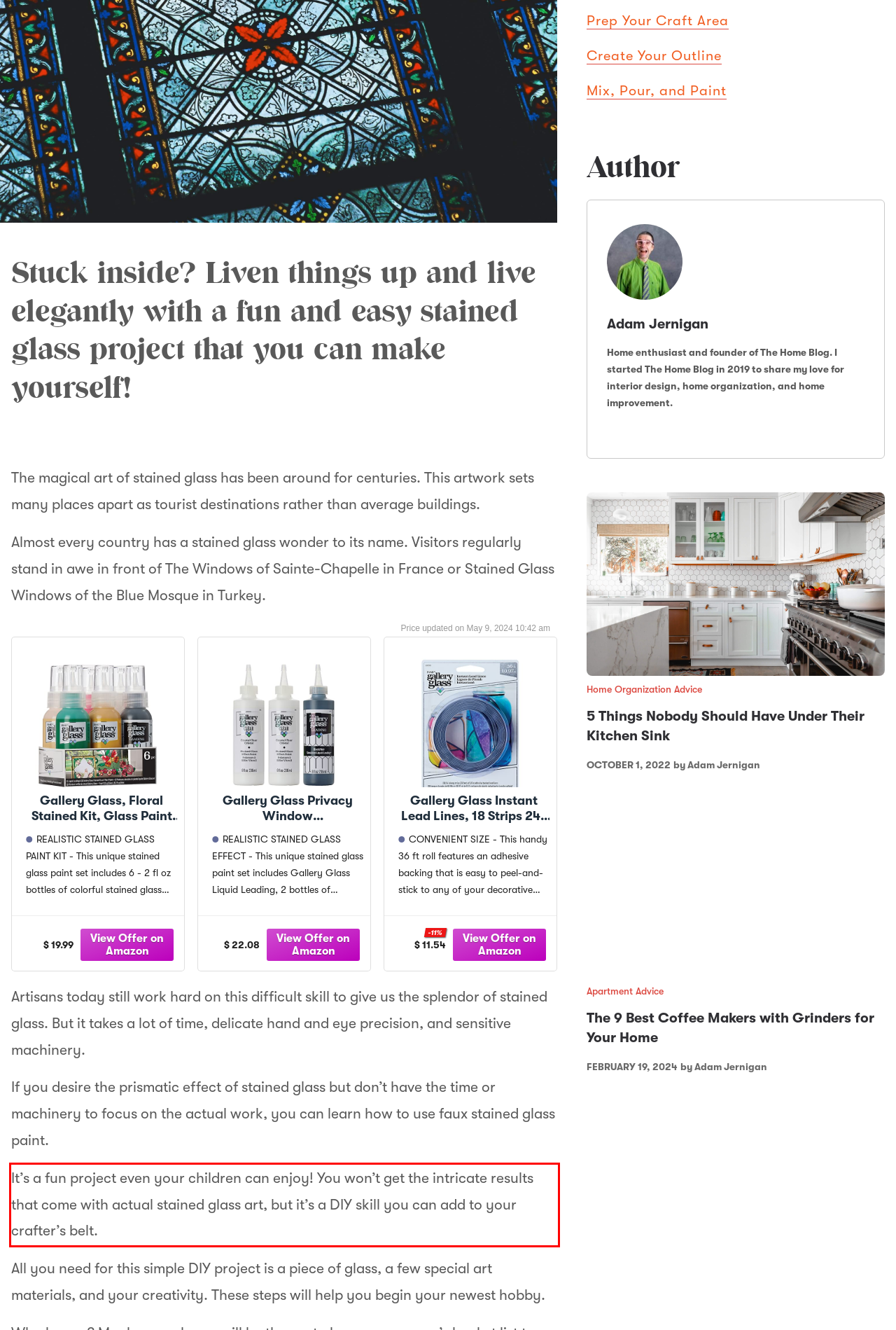You have a screenshot of a webpage with a red bounding box. Use OCR to generate the text contained within this red rectangle.

It’s a fun project even your children can enjoy! You won’t get the intricate results that come with actual stained glass art, but it’s a DIY skill you can add to your crafter’s belt.